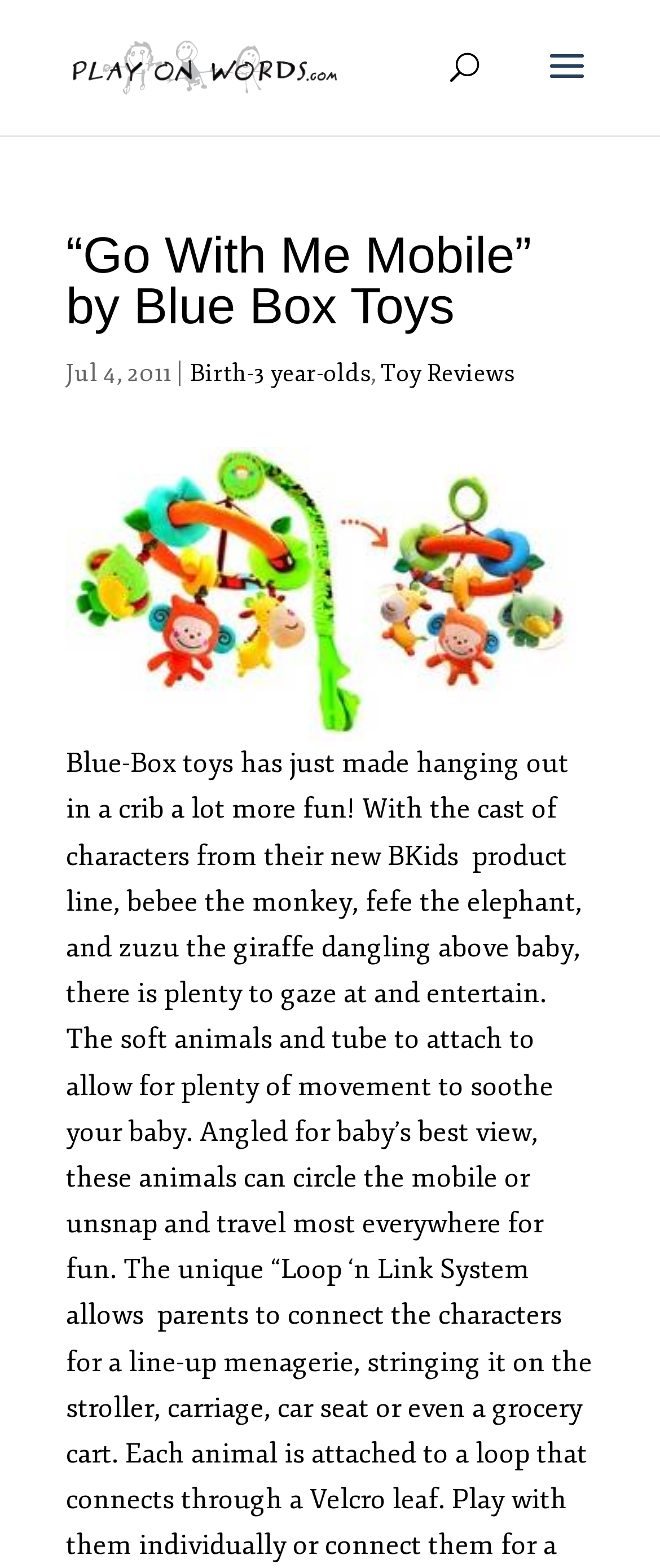What is the age range of the target audience?
Answer the question with a detailed and thorough explanation.

The age range of the target audience can be found in the link element, which is 'Birth-3 year-olds'. This suggests that the product is intended for children from birth to 3 years old.